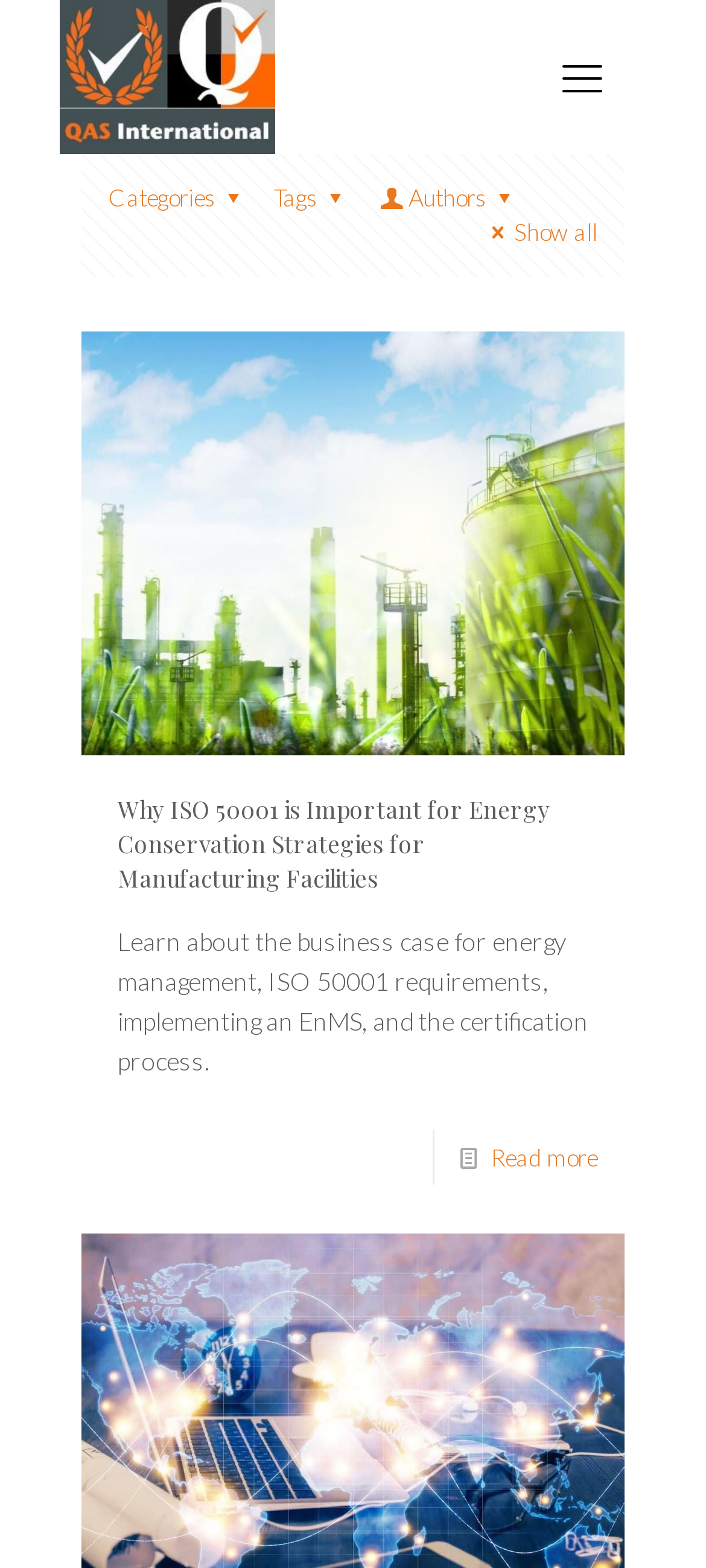Using the provided element description ".path{fill:none;stroke:#333;stroke-miterlimit:10;stroke-width:1.5px;}", determine the bounding box coordinates of the UI element.

[0.792, 0.223, 0.859, 0.253]